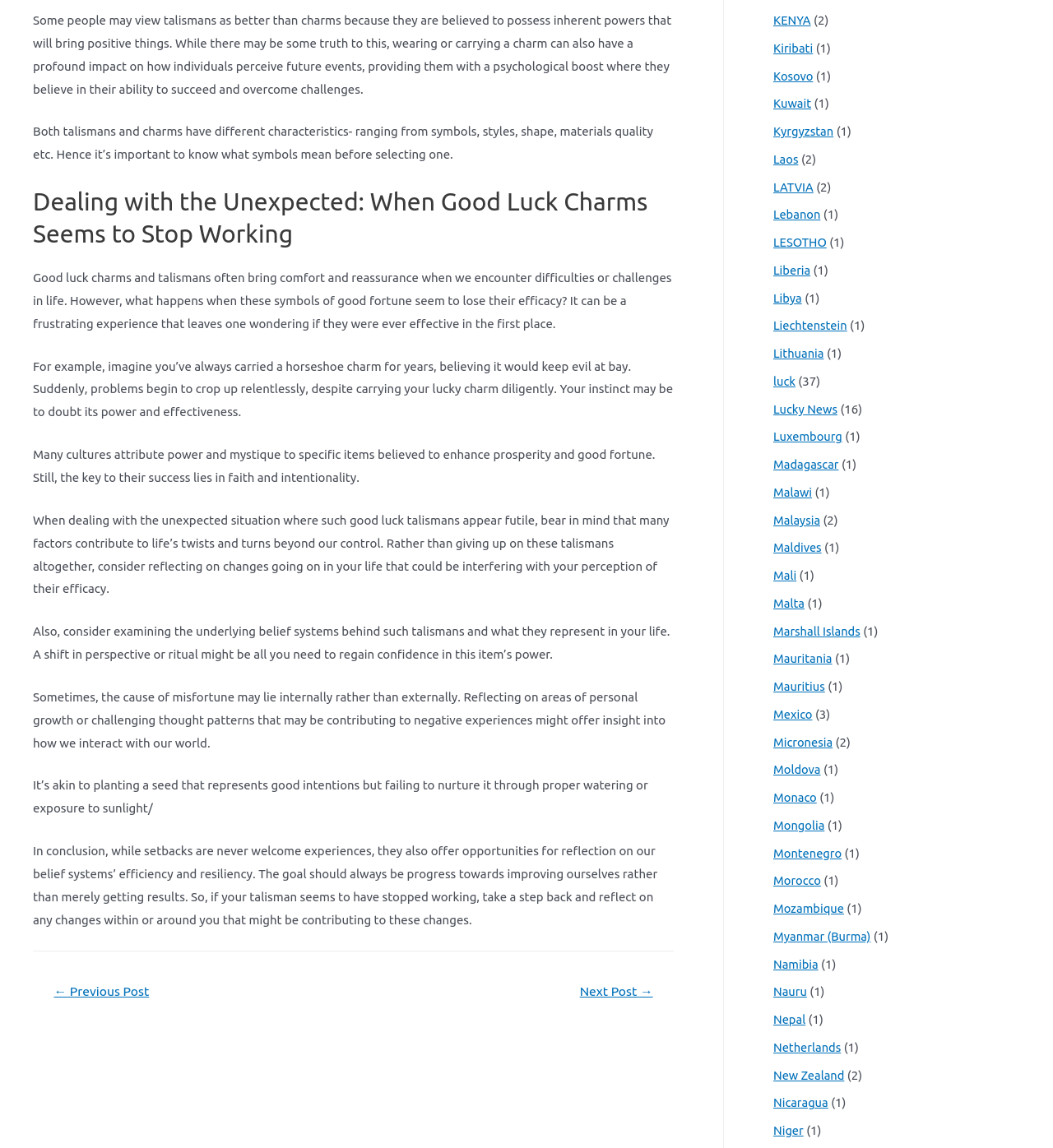What is the goal of using good luck talismans?
Refer to the screenshot and deliver a thorough answer to the question presented.

The webpage concludes that the goal of using good luck talismans should always be progress towards improving oneself, rather than just getting results.